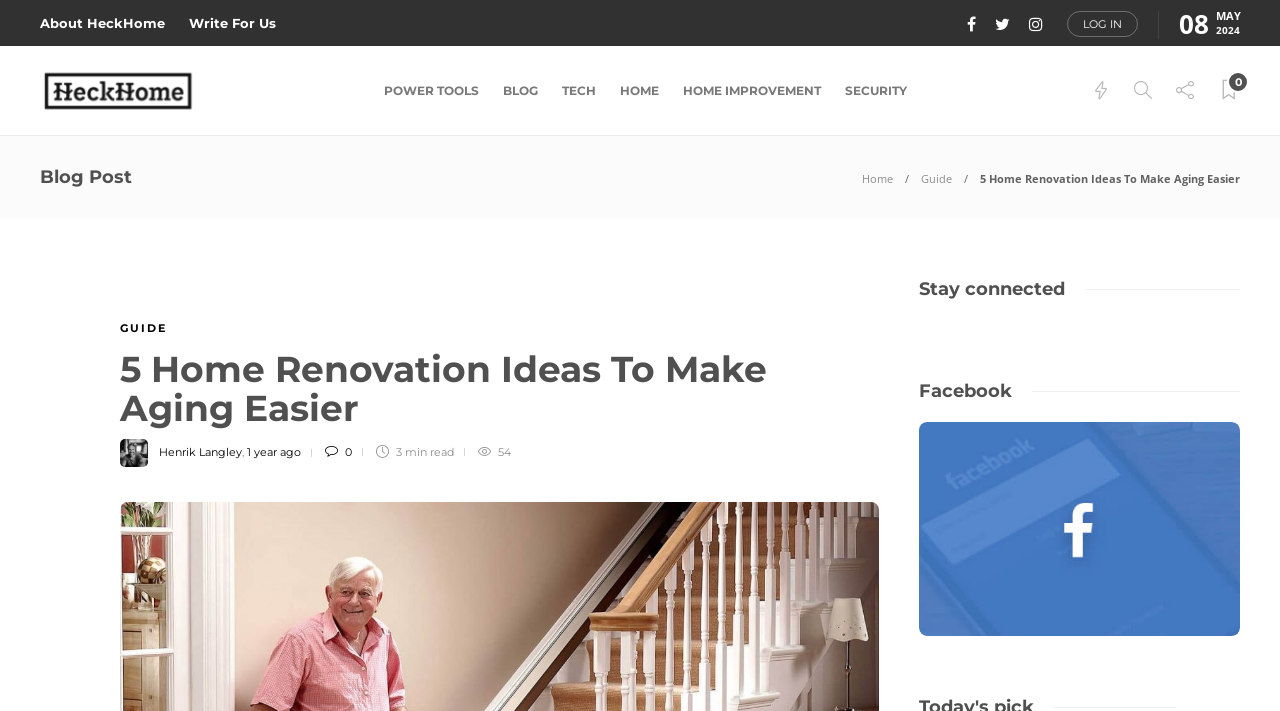Provide your answer in one word or a succinct phrase for the question: 
What is the date of the blog post?

08 MAY 2024